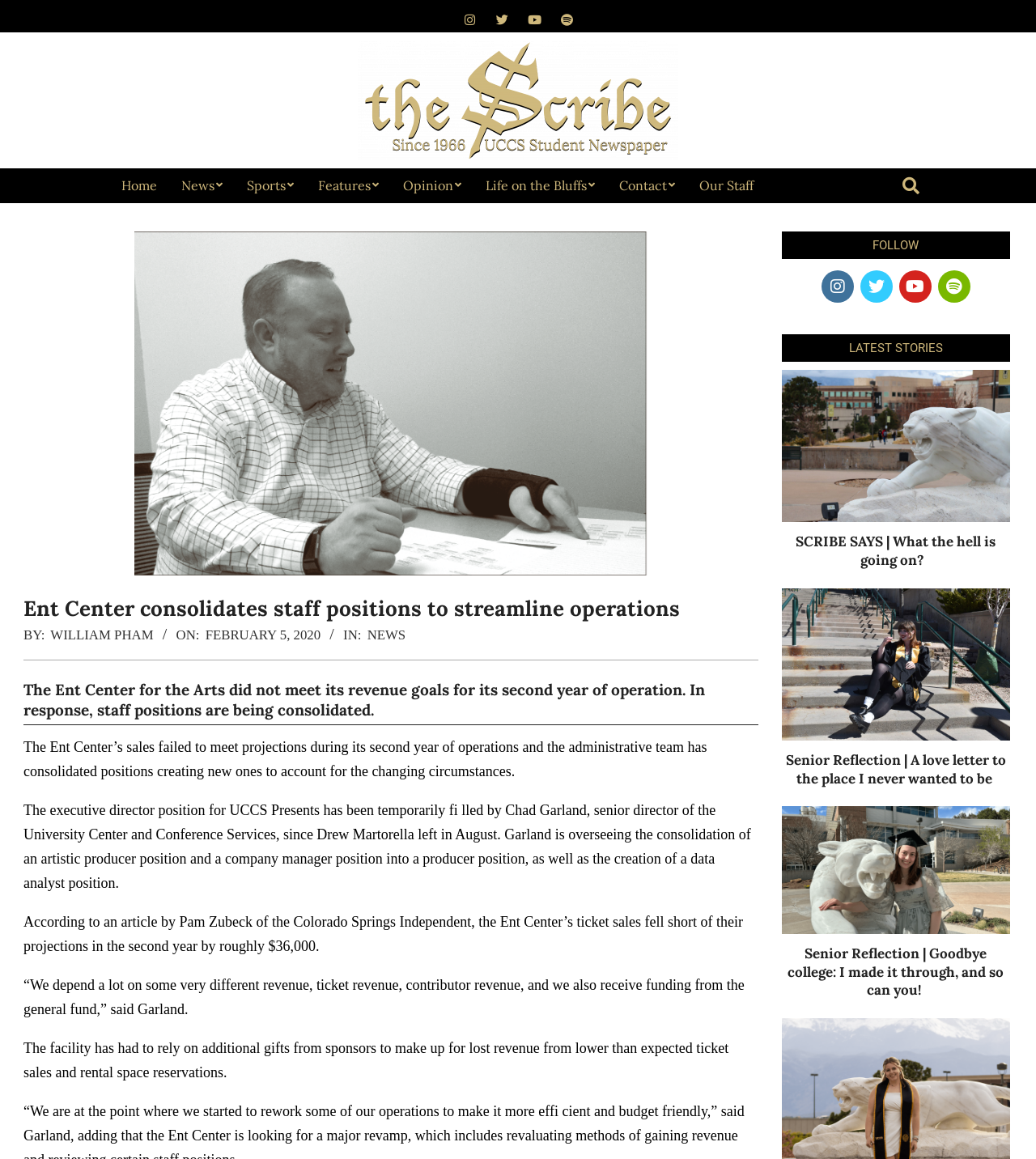From the image, can you give a detailed response to the question below:
What is the name of the executive director of UCCS Presents?

I found the answer by reading the article, which mentions that Chad Garland, senior director of the University Center and Conference Services, is temporarily filling the executive director position of UCCS Presents.